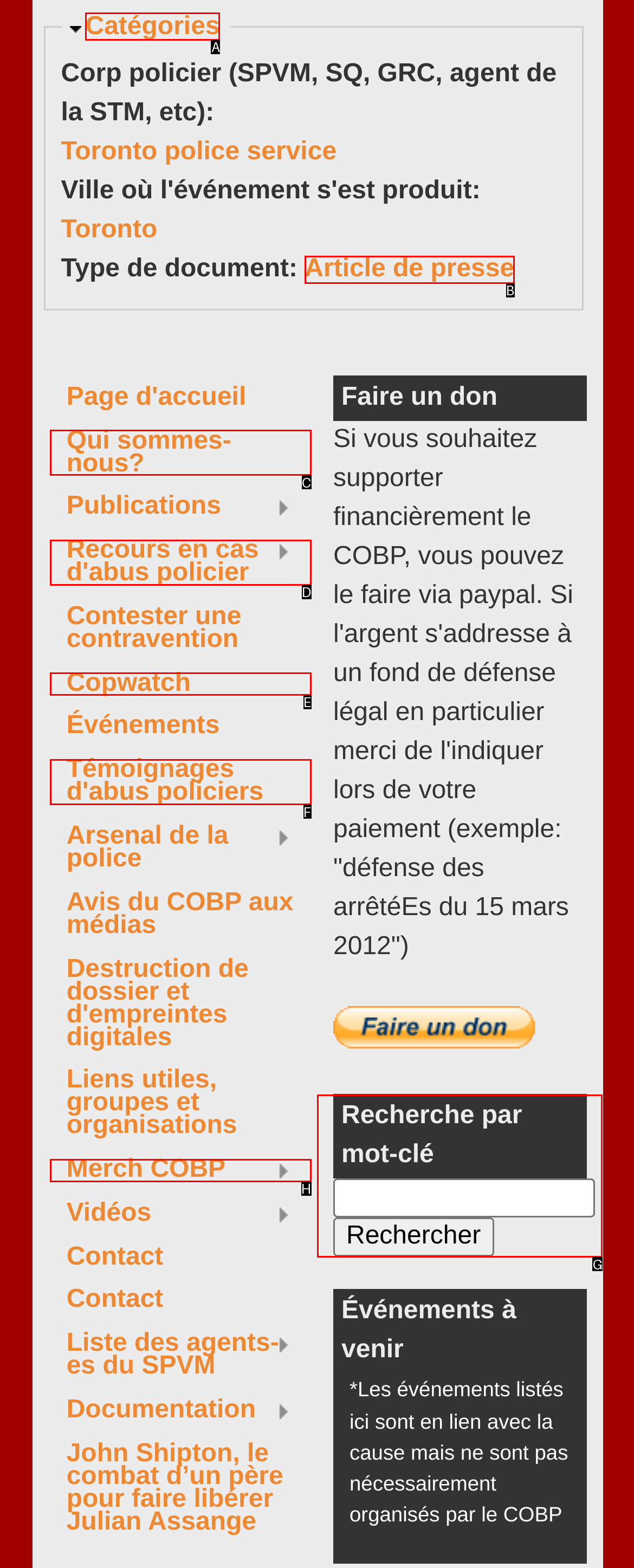Tell me which one HTML element I should click to complete the following task: Search for a keyword Answer with the option's letter from the given choices directly.

G